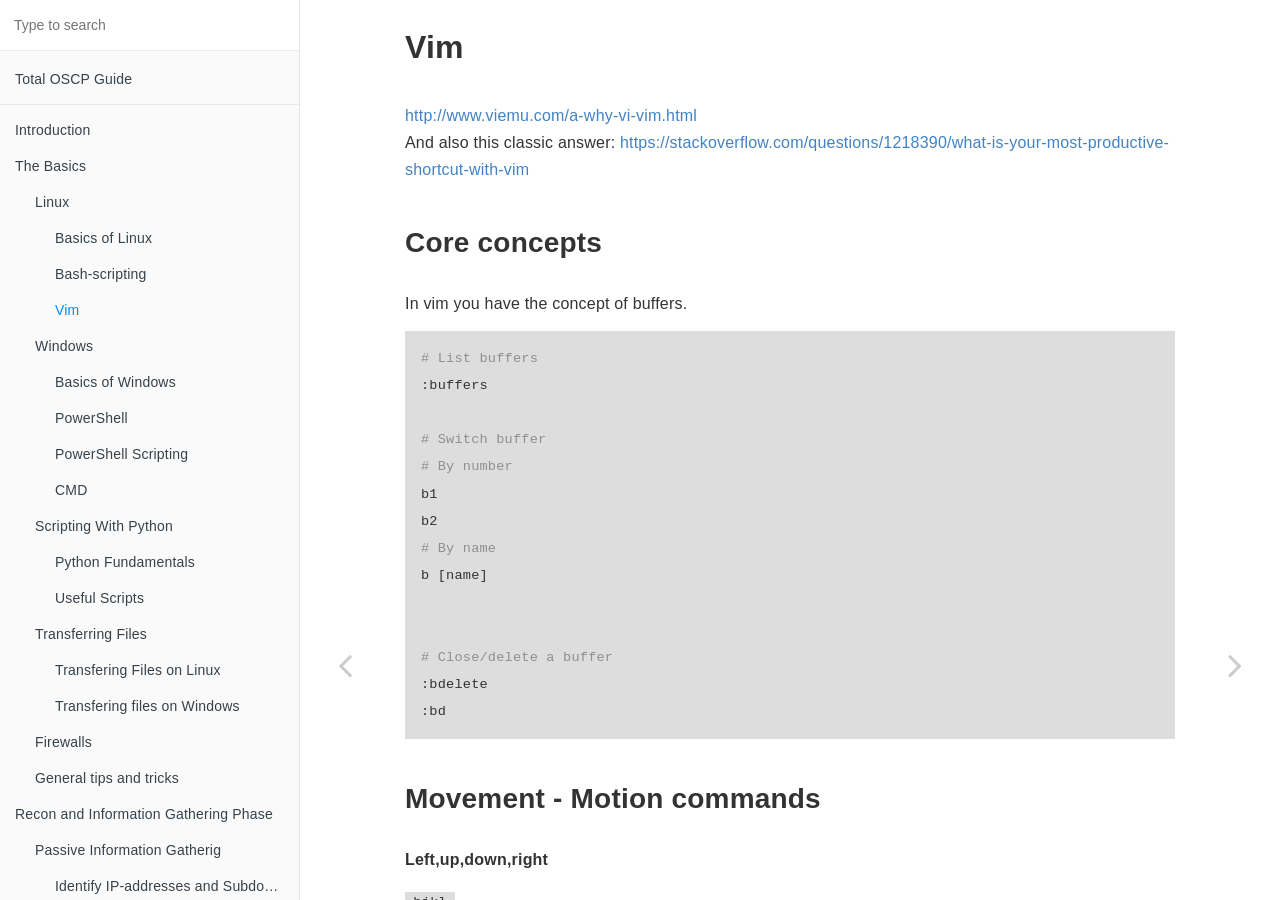Using floating point numbers between 0 and 1, provide the bounding box coordinates in the format (top-left x, top-left y, bottom-right x, bottom-right y). Locate the UI element described here: Transferring Files

[0.016, 0.684, 0.234, 0.724]